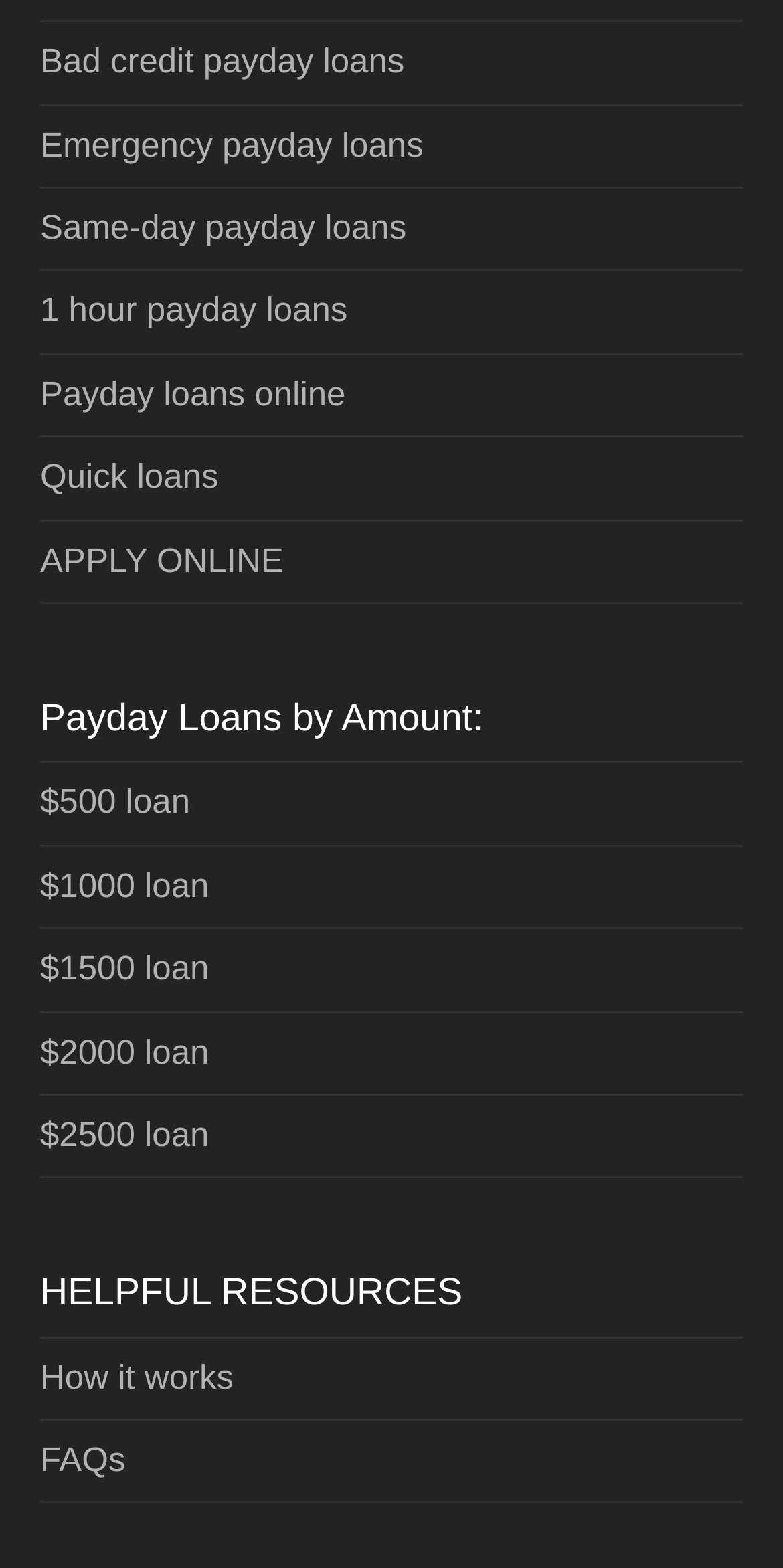Given the element description, predict the bounding box coordinates in the format (top-left x, top-left y, bottom-right x, bottom-right y). Make sure all values are between 0 and 1. Here is the element description: FAQs

[0.051, 0.919, 0.16, 0.943]